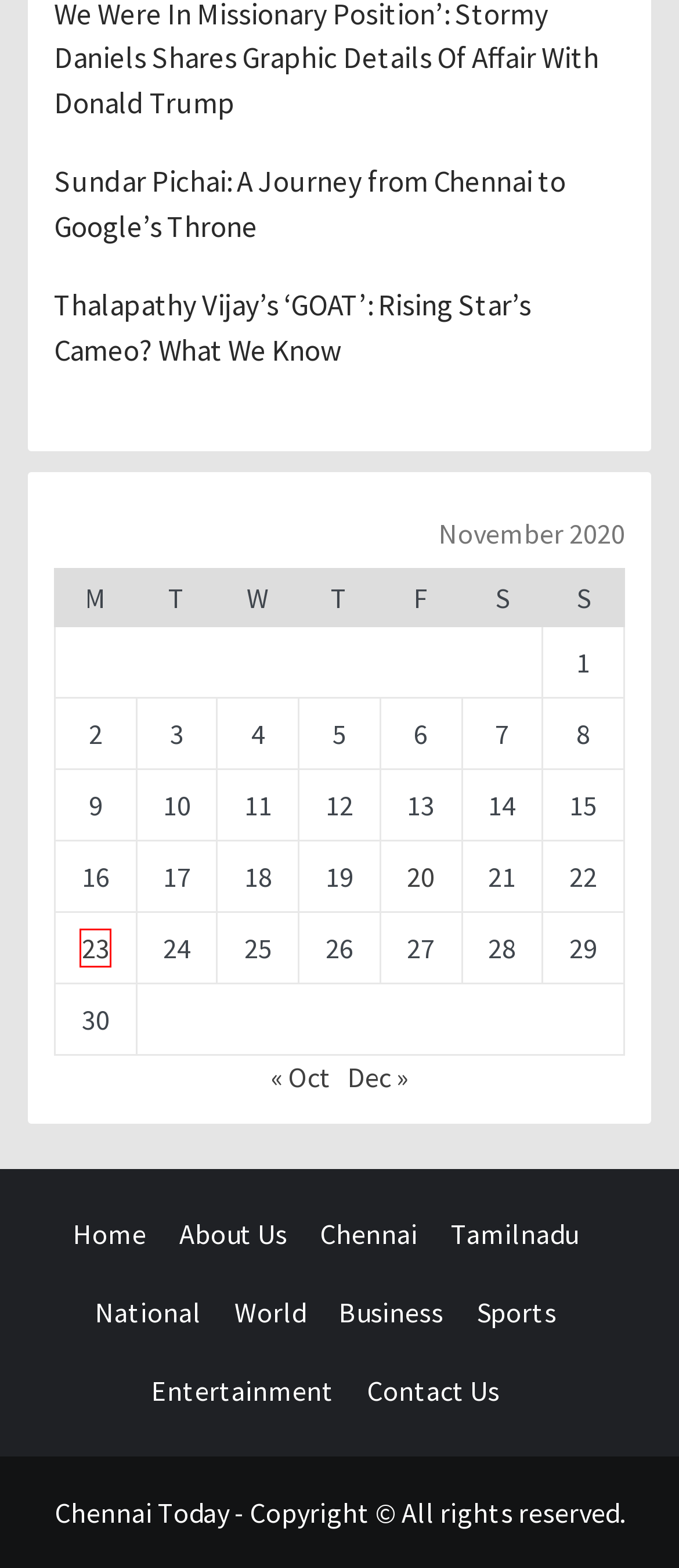Review the webpage screenshot and focus on the UI element within the red bounding box. Select the best-matching webpage description for the new webpage that follows after clicking the highlighted element. Here are the candidates:
A. Sports Archives - Chennai Today
B. October 2020 - Chennai Today
C. Thalapathy Vijay's 'GOAT': Rising Star's Cameo? What We Know - Chennai Today
D. Contact Us - Chennai Today
E. Sundar Pichai: A Journey from Chennai to Google’s Throne - Chennai Today
F. About Us - Chennai Today
G. 23rd November 2020 - Chennai Today
H. December 2020 - Chennai Today

G